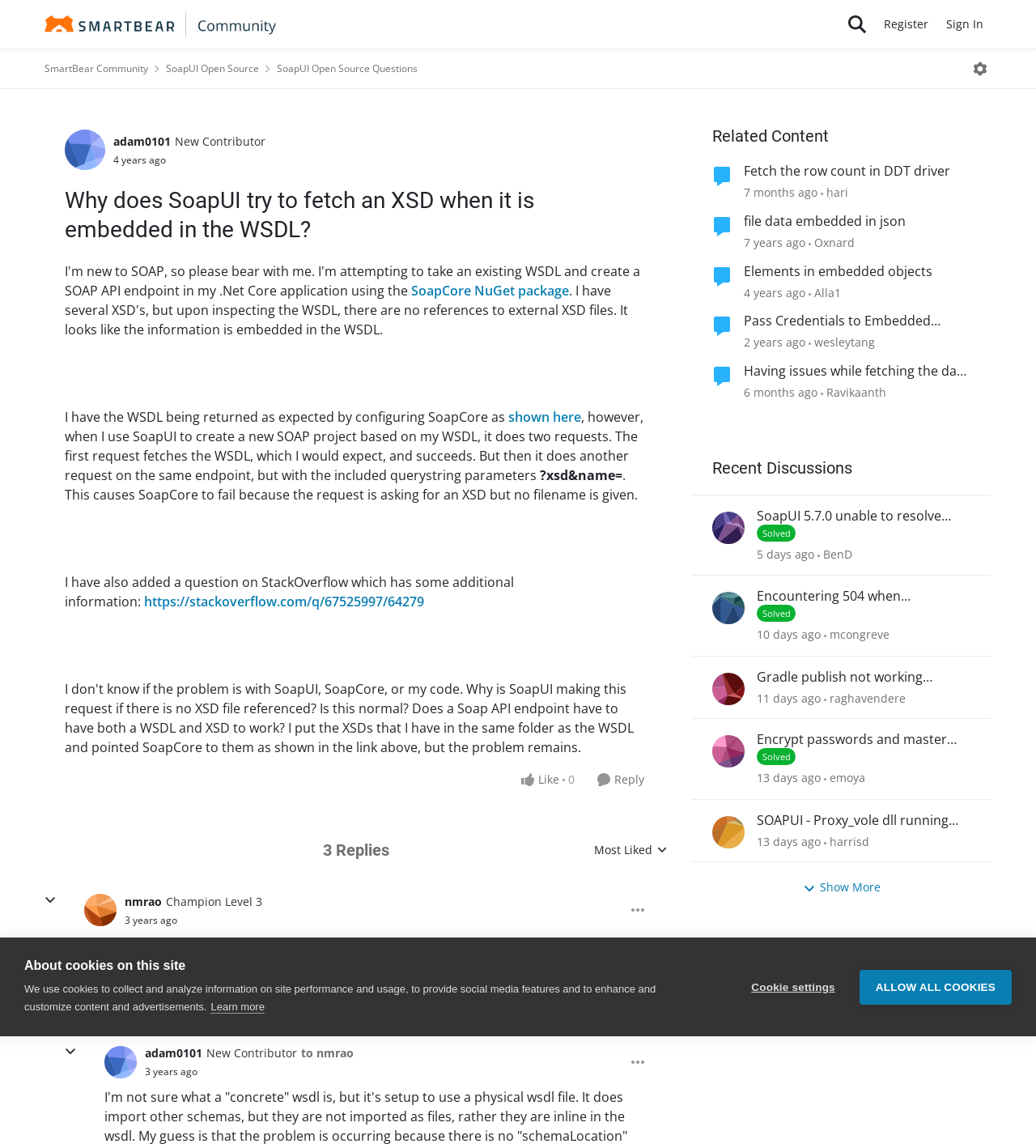Extract the primary headline from the webpage and present its text.

Why does SoapUI try to fetch an XSD when it is embedded in the WSDL?